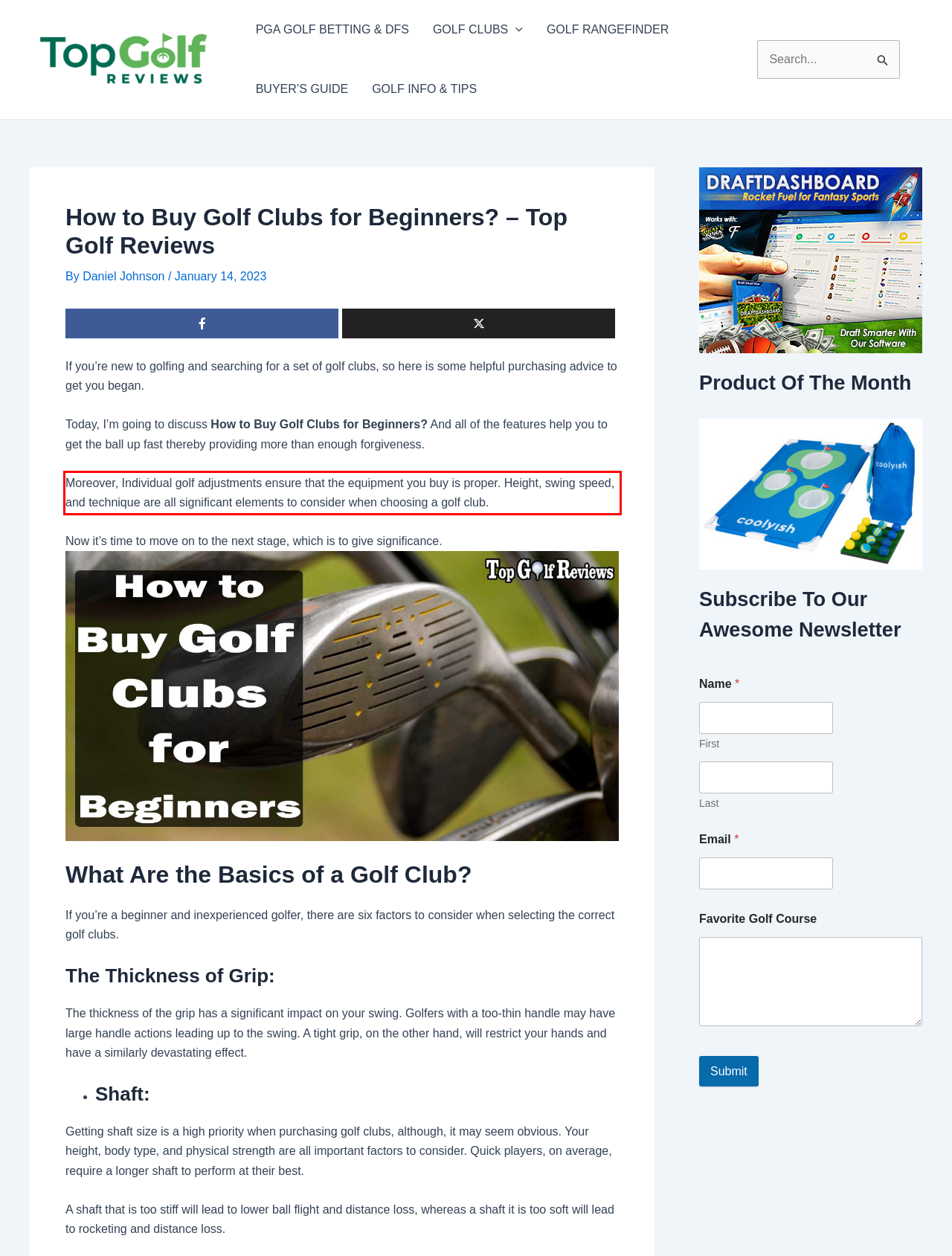From the screenshot of the webpage, locate the red bounding box and extract the text contained within that area.

Moreover, Individual golf adjustments ensure that the equipment you buy is proper. Height, swing speed, and technique are all significant elements to consider when choosing a golf club.